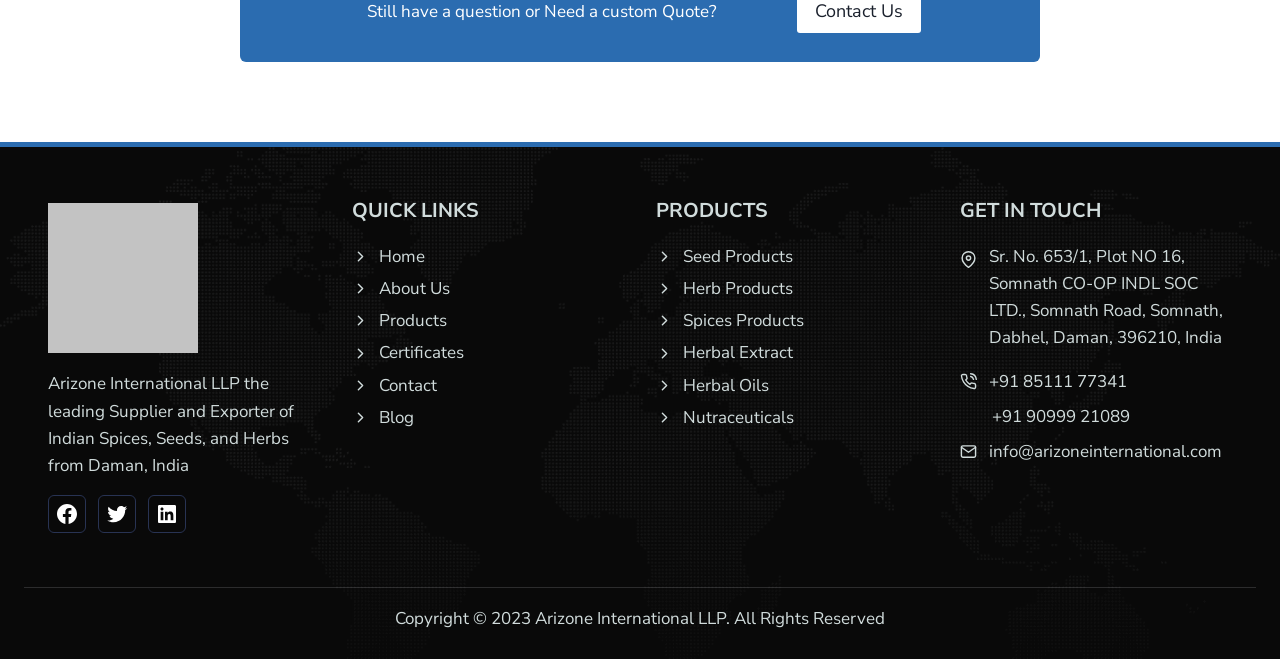Please locate the UI element described by "Herbal Oils" and provide its bounding box coordinates.

[0.534, 0.567, 0.601, 0.605]